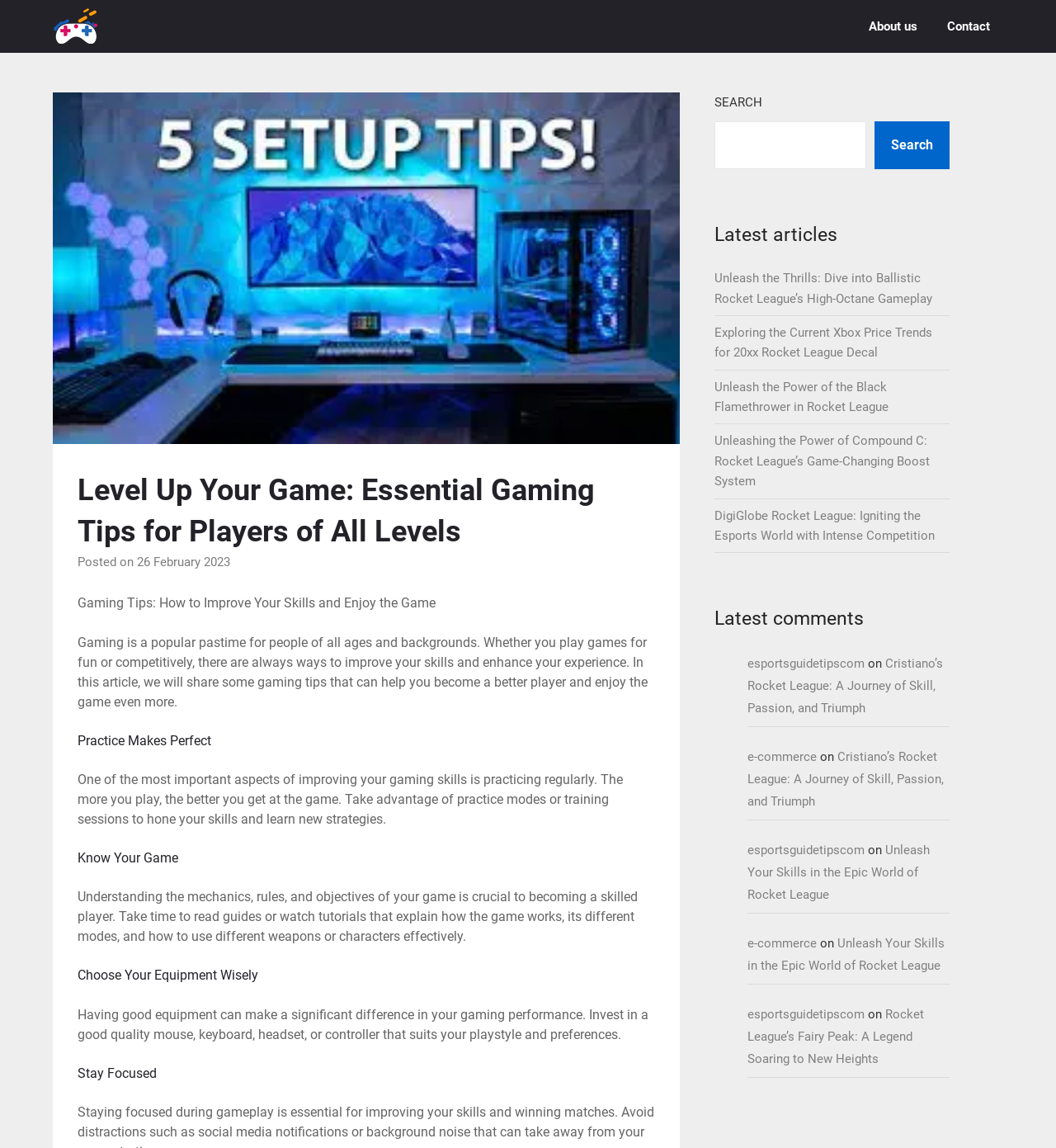What type of games is the webpage primarily focused on?
Look at the screenshot and respond with a single word or phrase.

Rocket League